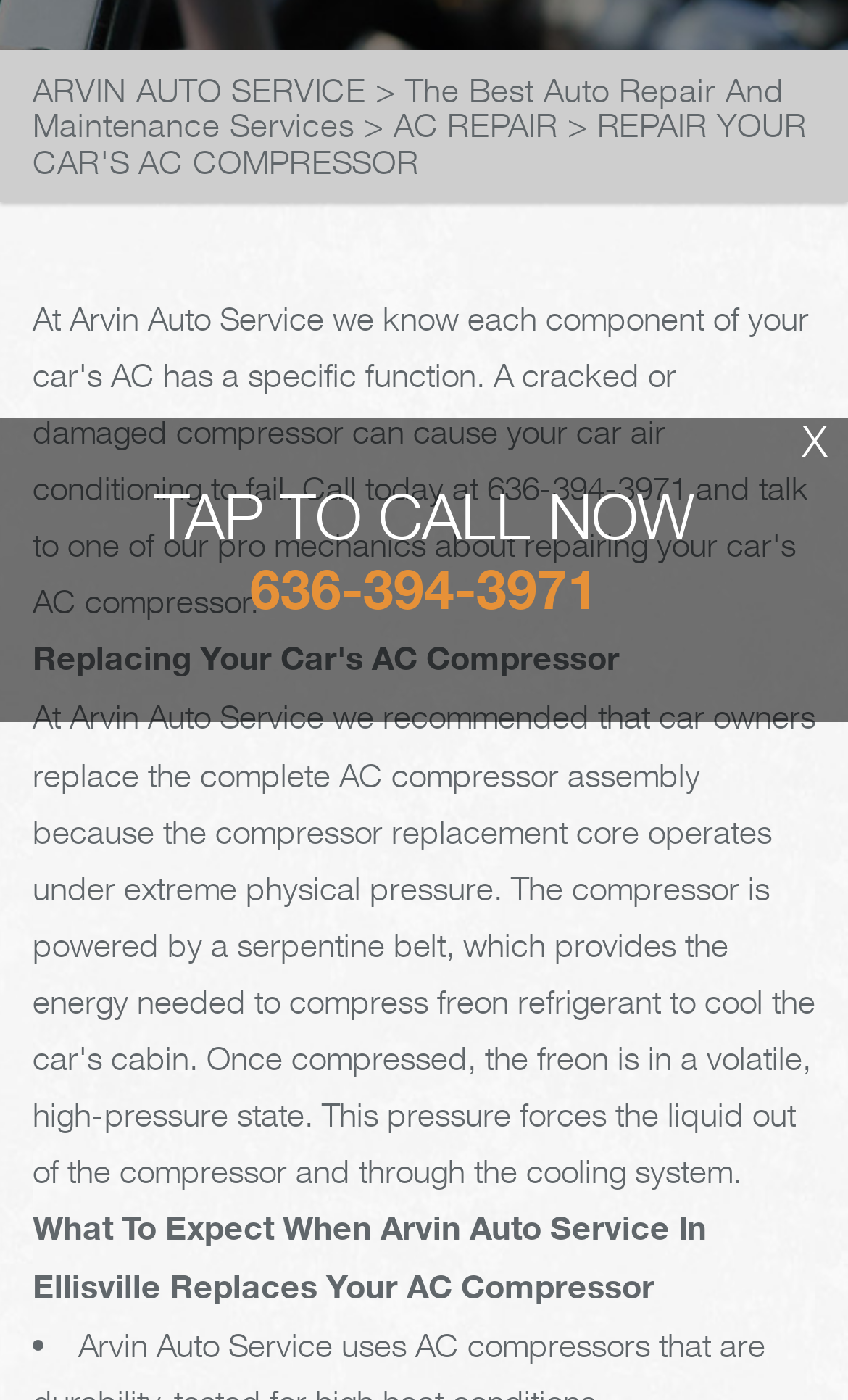Identify the bounding box of the UI element that matches this description: "AC REPAIR".

[0.464, 0.075, 0.658, 0.103]